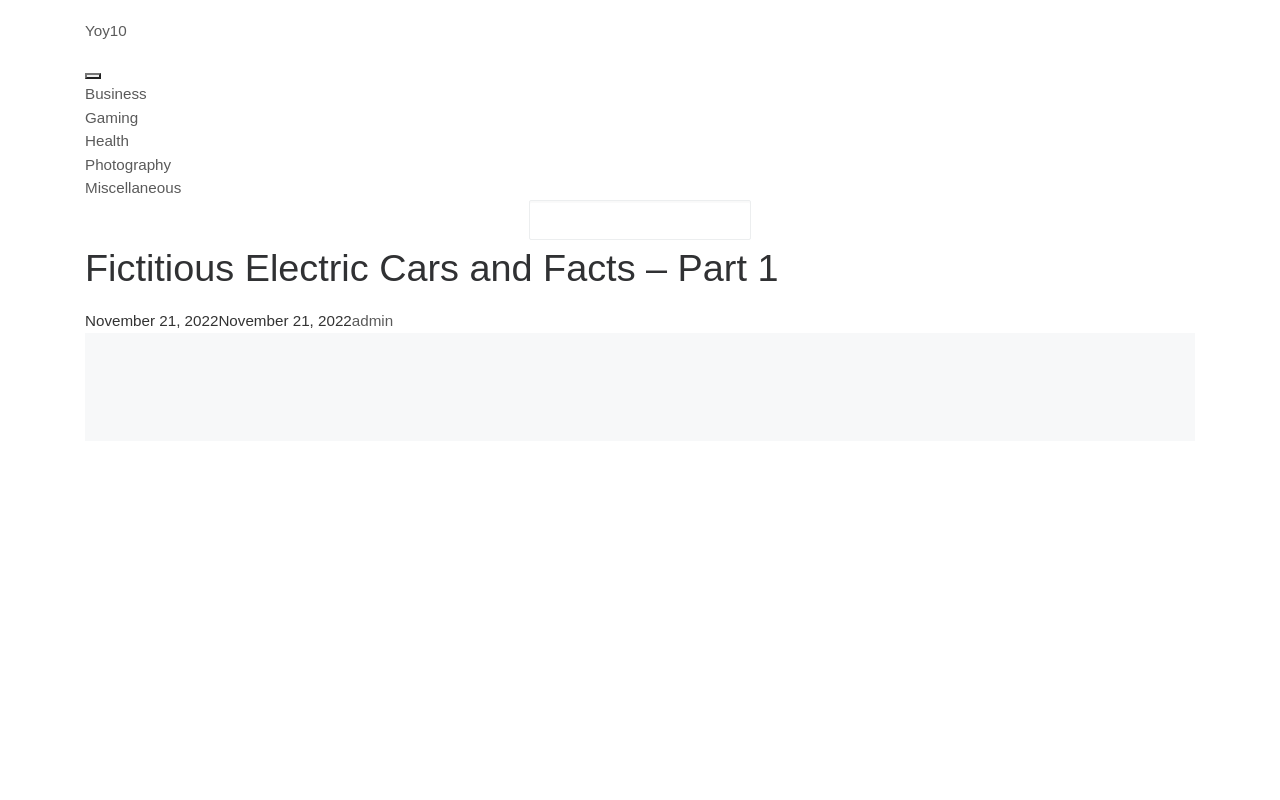Please find the bounding box coordinates of the clickable region needed to complete the following instruction: "Click on the 'Skip to content' link". The bounding box coordinates must consist of four float numbers between 0 and 1, i.e., [left, top, right, bottom].

[0.003, 0.005, 0.125, 0.062]